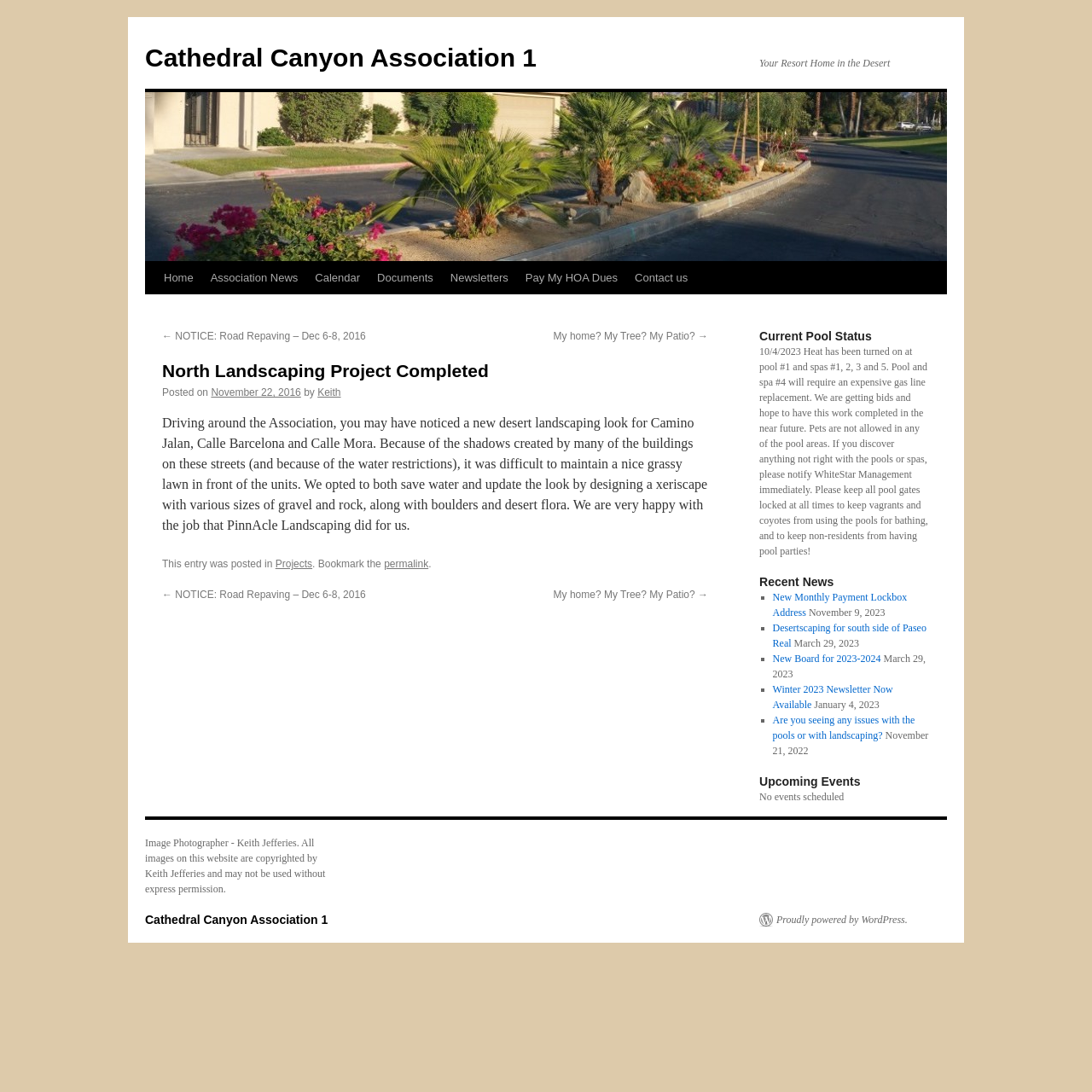Give a one-word or one-phrase response to the question: 
How many recent news items are listed?

5